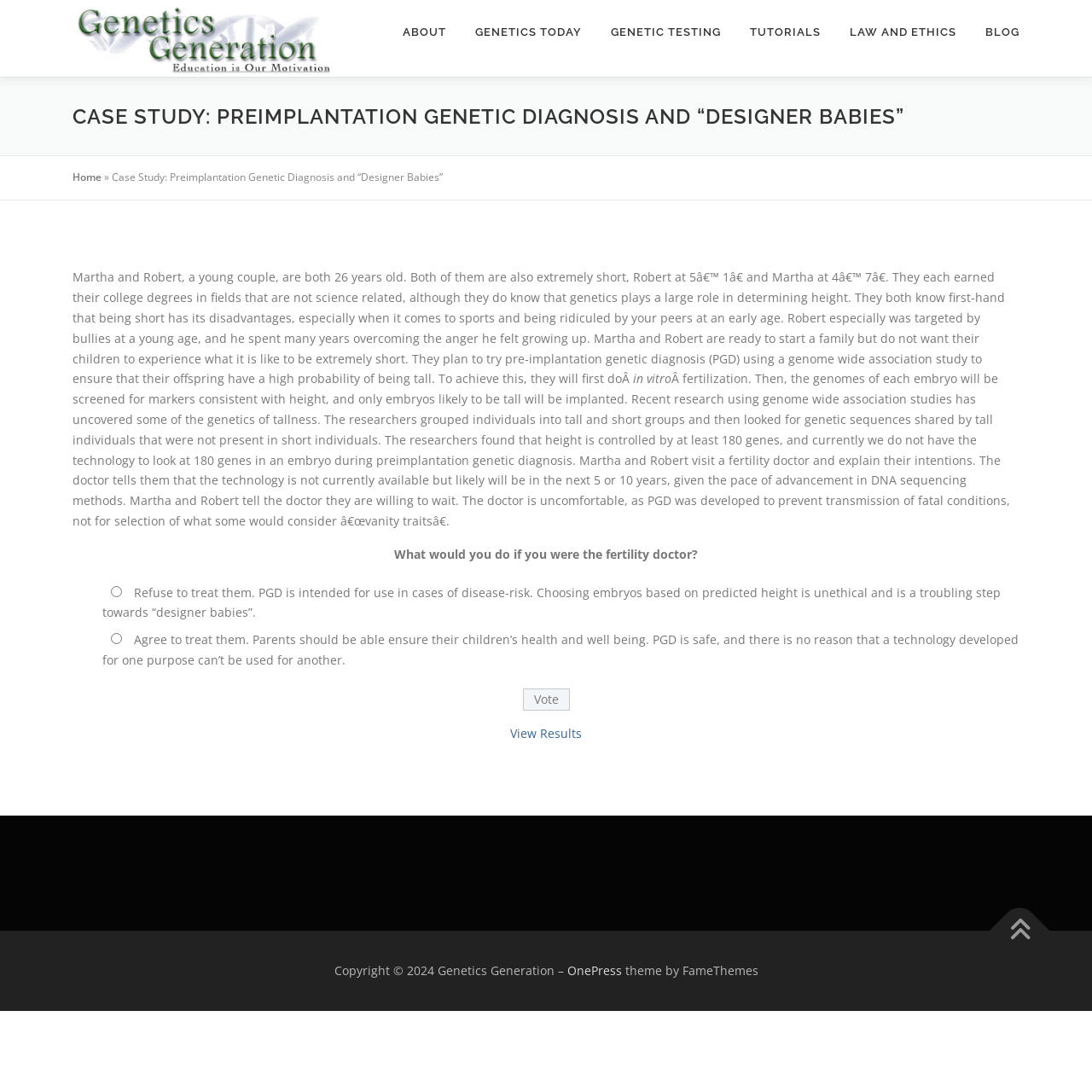Refer to the screenshot and give an in-depth answer to this question: What is the height of Robert?

The text states that Robert is extremely short, at 5 feet 1 inch.